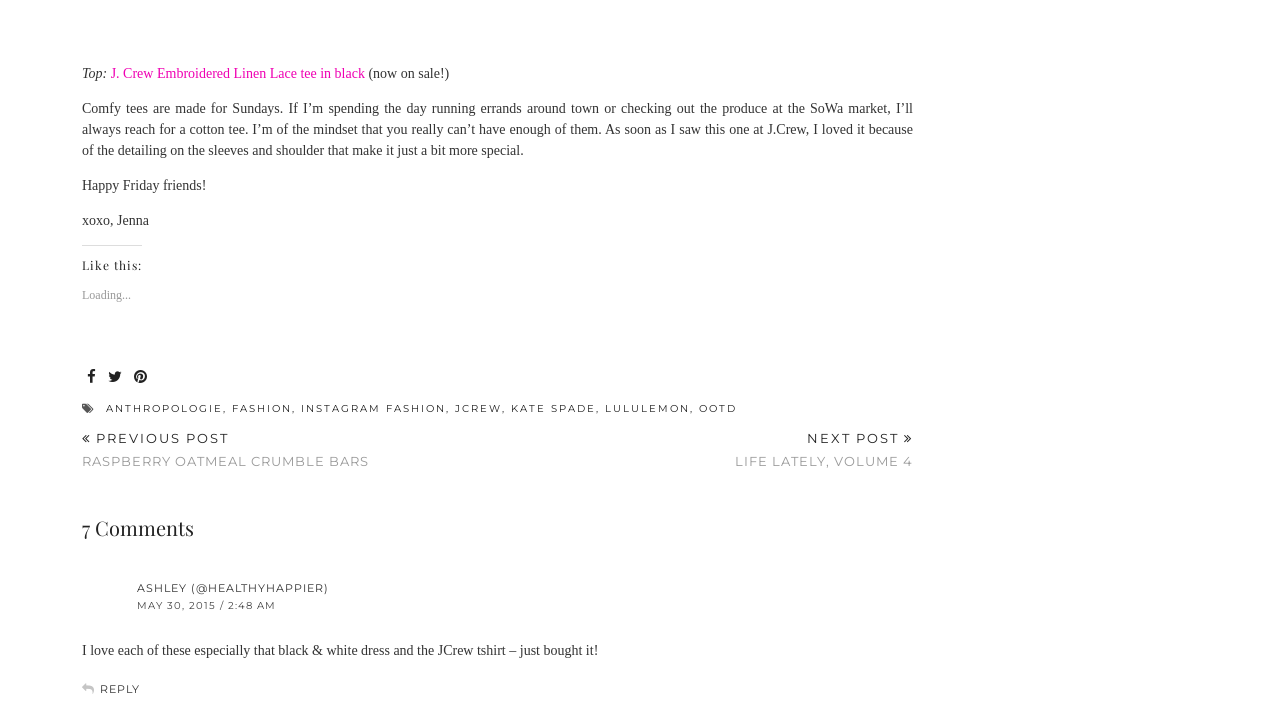What is the brand of the embroidered linen lace tee?
Using the image, respond with a single word or phrase.

J.Crew